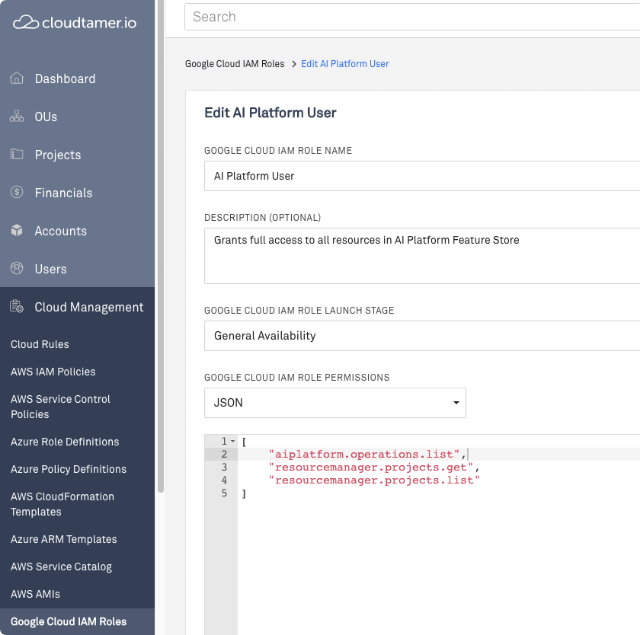What format are the permissions for this role displayed in?
Please provide a comprehensive and detailed answer to the question.

The permissions for this role are displayed in JSON format, featuring key operational commands such as 'ai platform.operations.list', 'resourceManager.projects.get', and 'resourceManager.projects.list', which are crucial for users to effectively manage and interact with various Google Cloud resources.